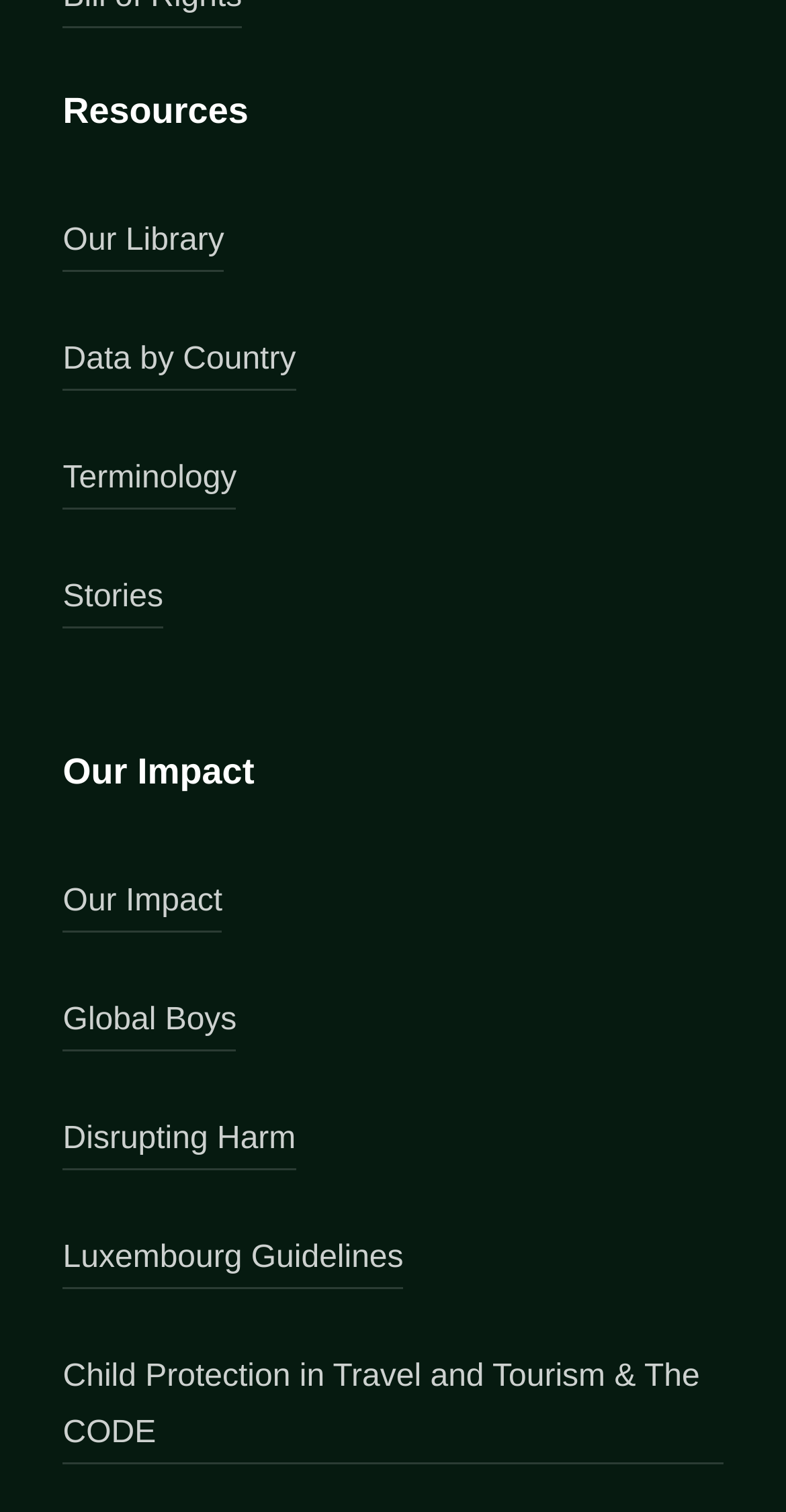How many sections are there on the webpage?
Kindly offer a comprehensive and detailed response to the question.

There are 2 sections on the webpage because there are two distinct groups of elements with different bounding box coordinates, one under the 'Resources' static text element and another under the 'Our Impact' static text element, indicating that they are separate sections.